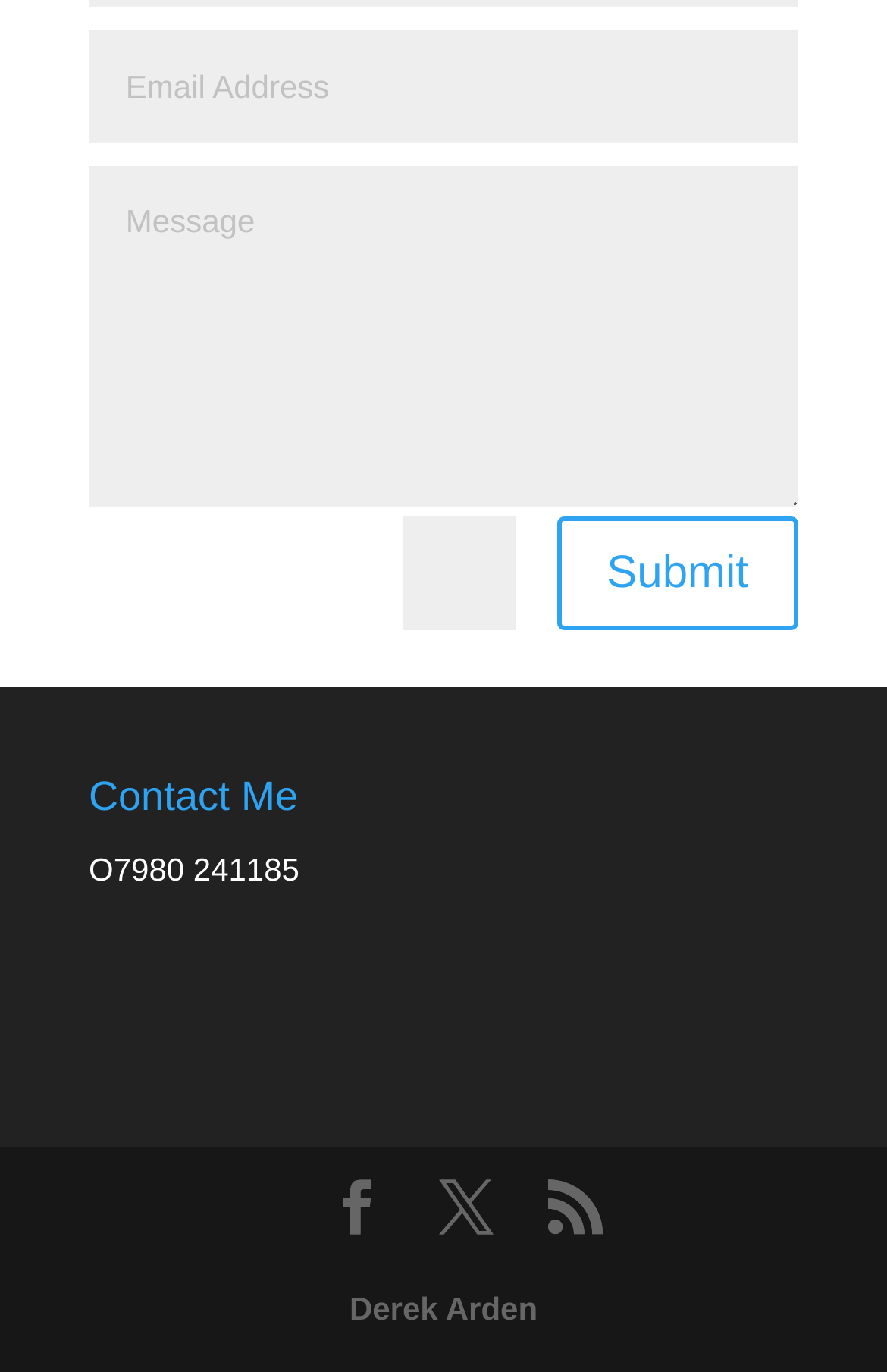Determine the bounding box of the UI element mentioned here: "X". The coordinates must be in the format [left, top, right, bottom] with values ranging from 0 to 1.

[0.495, 0.861, 0.556, 0.906]